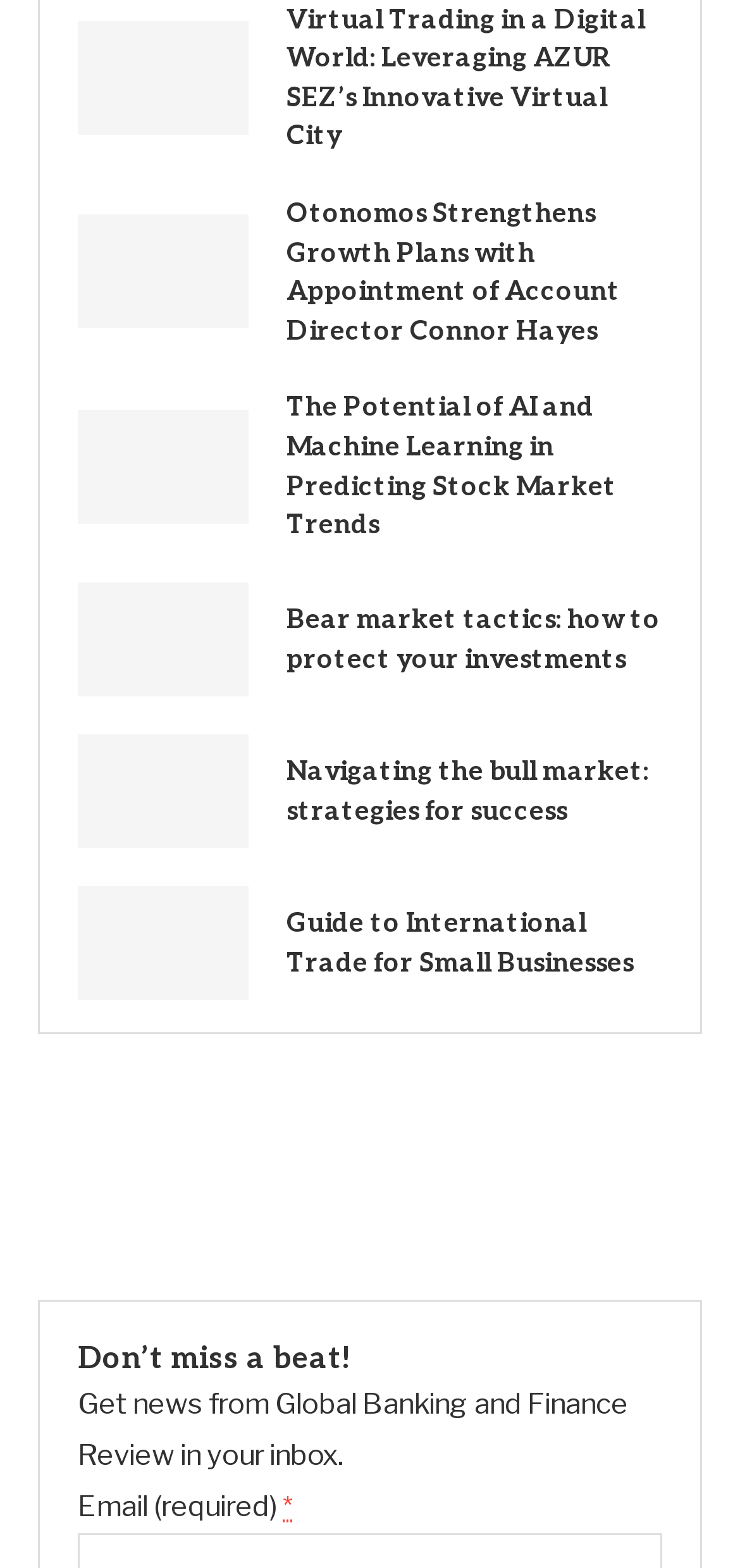Pinpoint the bounding box coordinates of the area that should be clicked to complete the following instruction: "Discover the potential of AI in stock market trends". The coordinates must be given as four float numbers between 0 and 1, i.e., [left, top, right, bottom].

[0.105, 0.261, 0.336, 0.334]